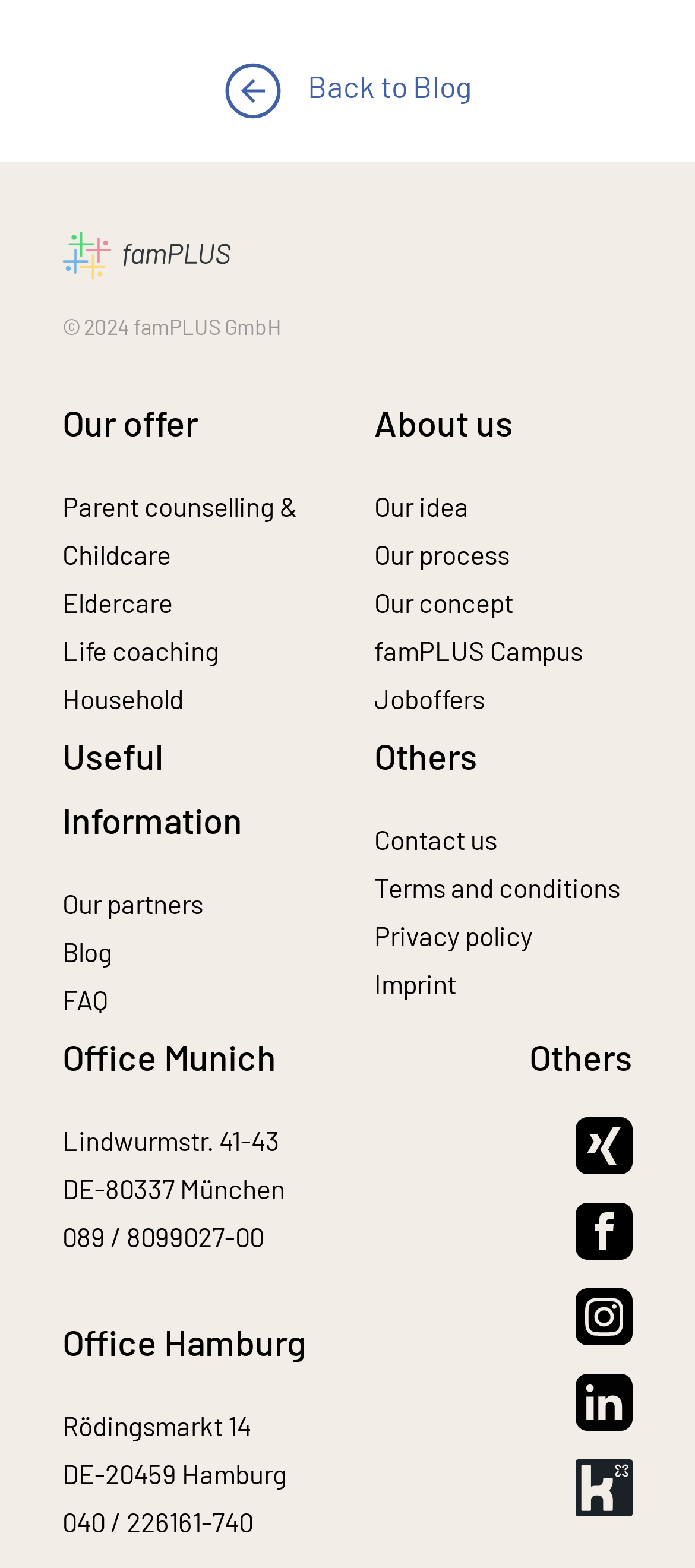Please give a short response to the question using one word or a phrase:
What is the text of the first link on the webpage?

Back to Blog